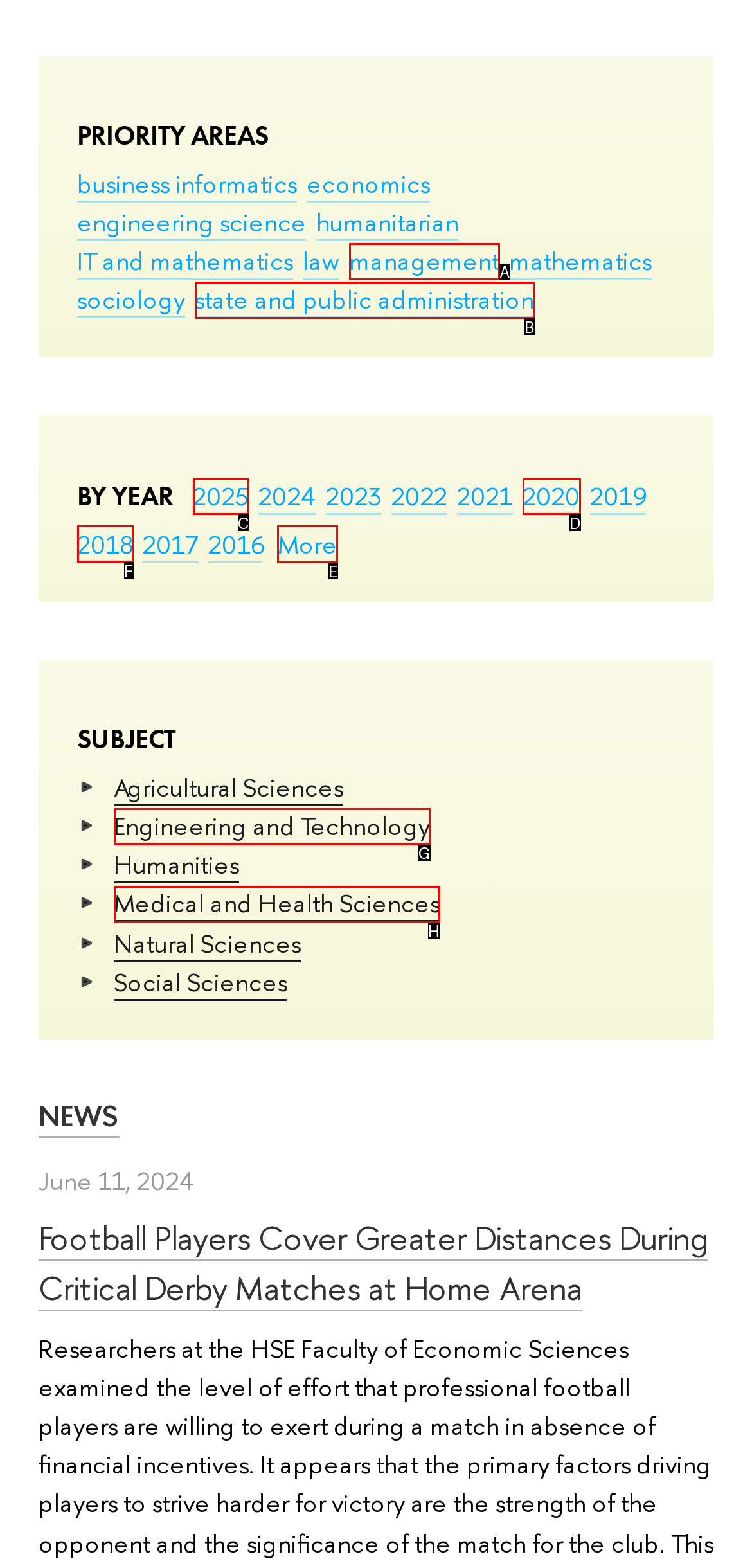Which UI element should be clicked to perform the following task: click on More? Answer with the corresponding letter from the choices.

E